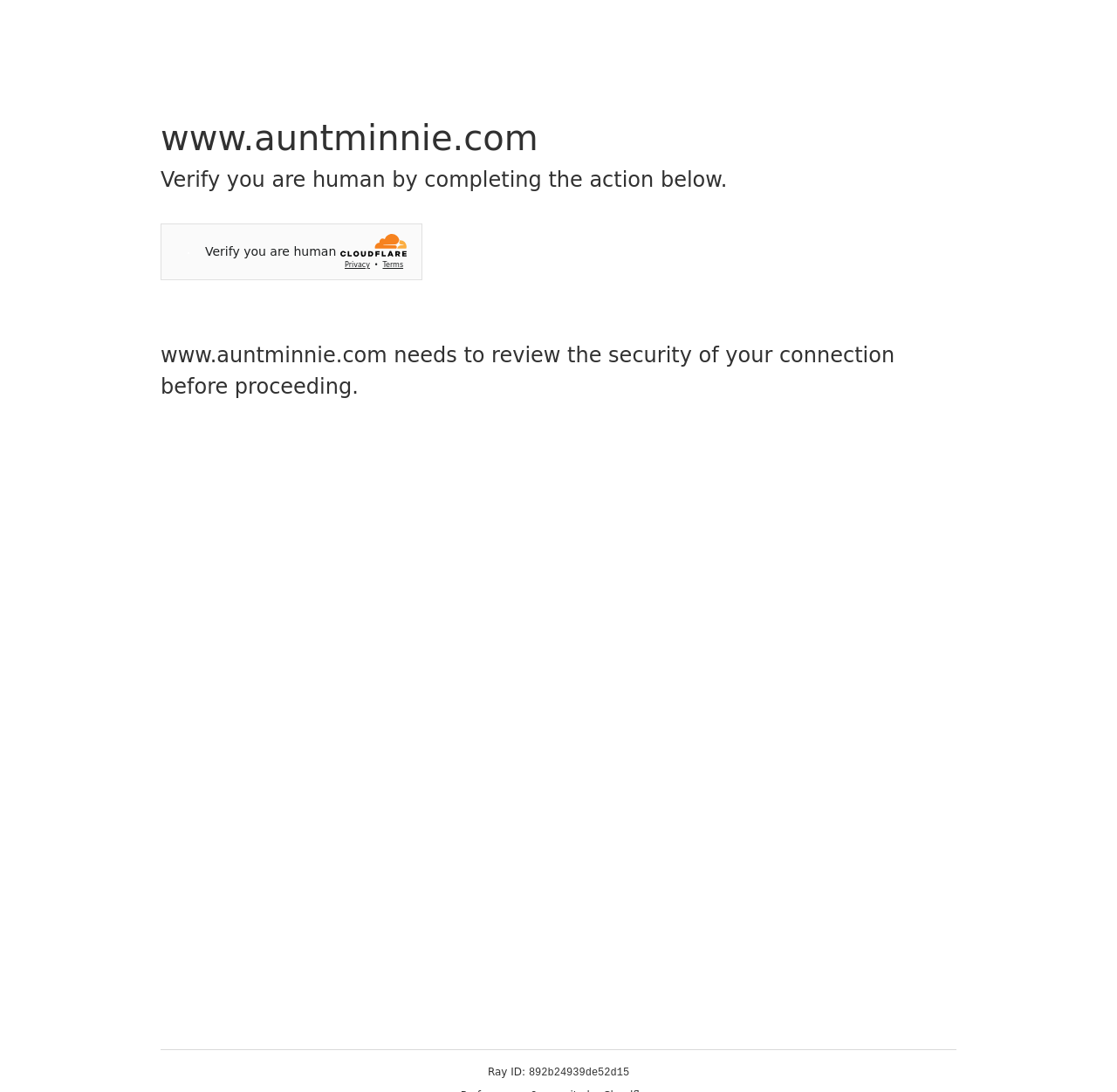Provide a brief response in the form of a single word or phrase:
What is the purpose of the security challenge?

review security of connection